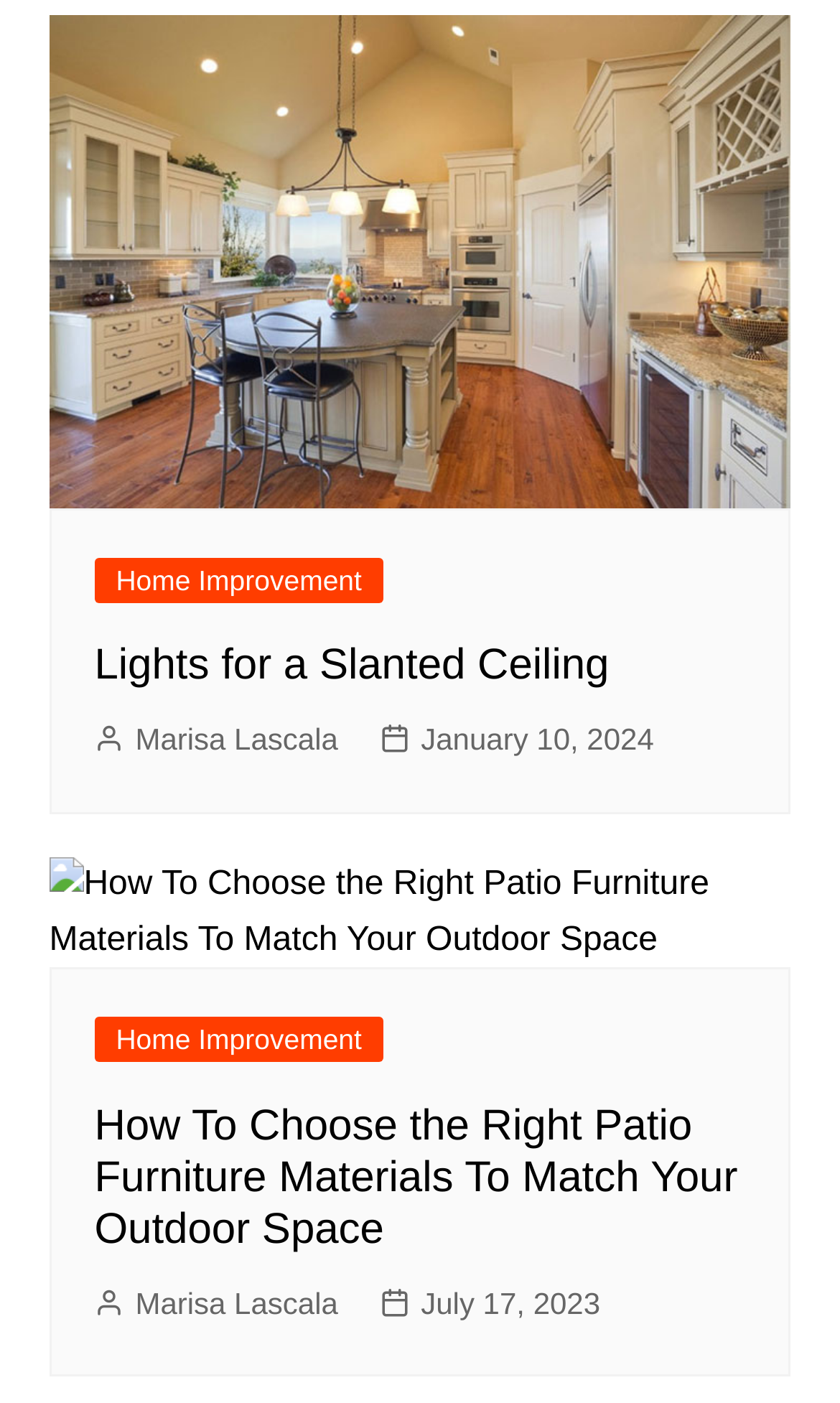Based on what you see in the screenshot, provide a thorough answer to this question: What is the category of the articles?

The category of the articles can be found in the link elements with the text 'Home Improvement' which are located above each article's title.